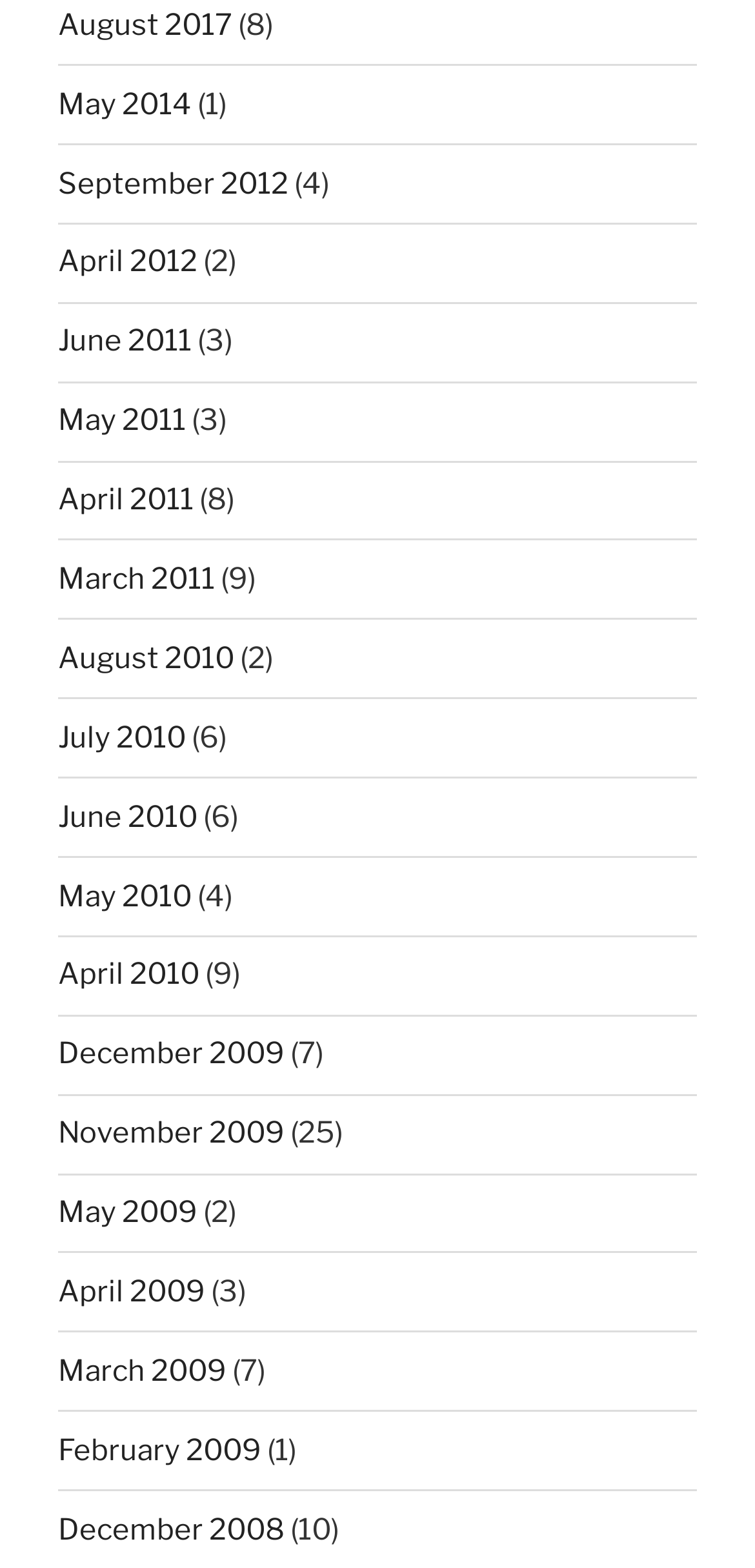Respond to the question below with a single word or phrase: What is the earliest month listed?

February 2009